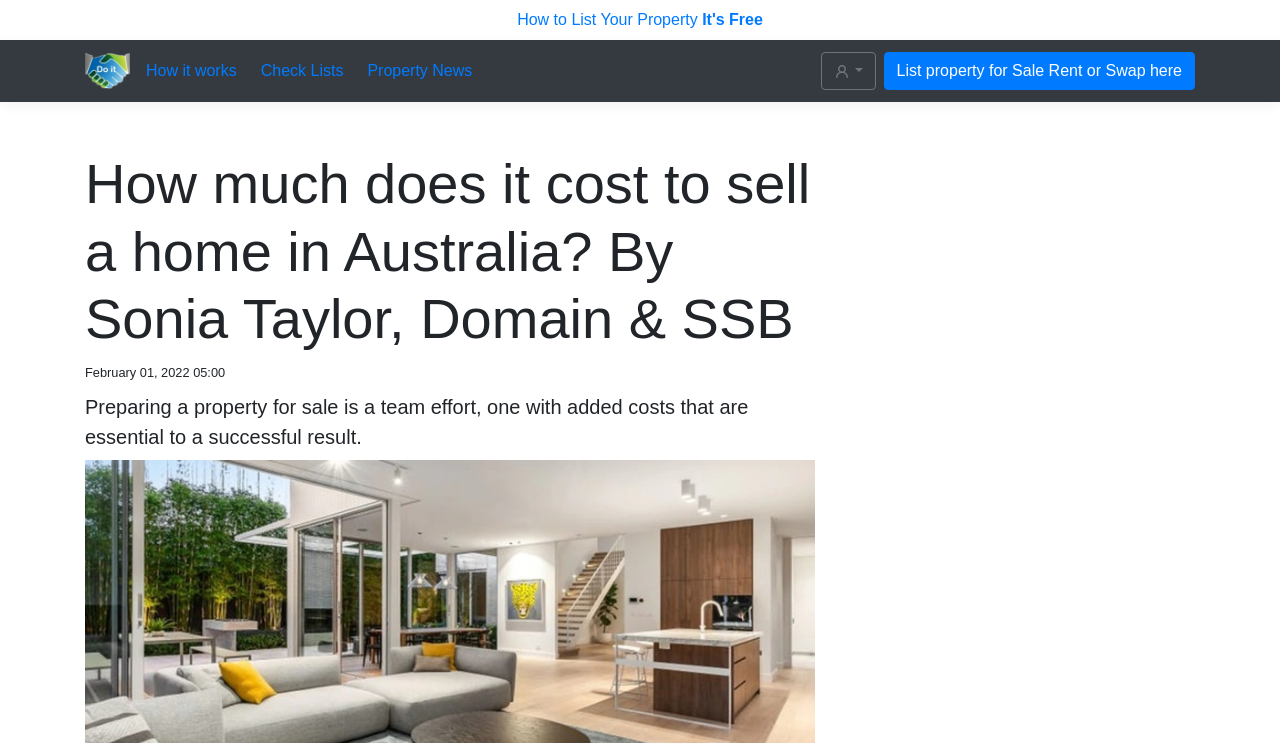Provide your answer to the question using just one word or phrase: When was the article published?

February 01, 2022 05:00